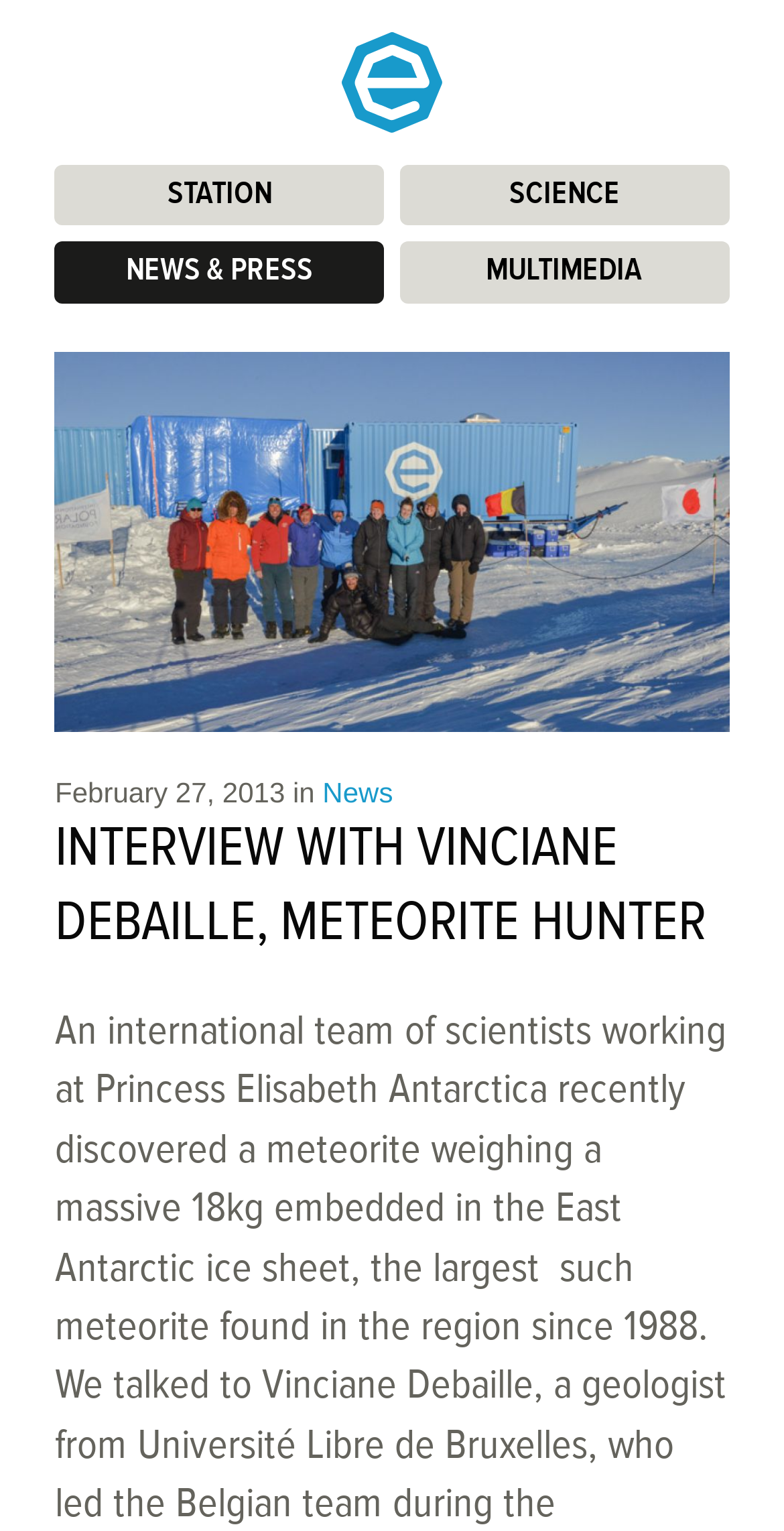Using the given description, provide the bounding box coordinates formatted as (top-left x, top-left y, bottom-right x, bottom-right y), with all values being floating point numbers between 0 and 1. Description: Science: Polar Projects

[0.51, 0.108, 0.93, 0.148]